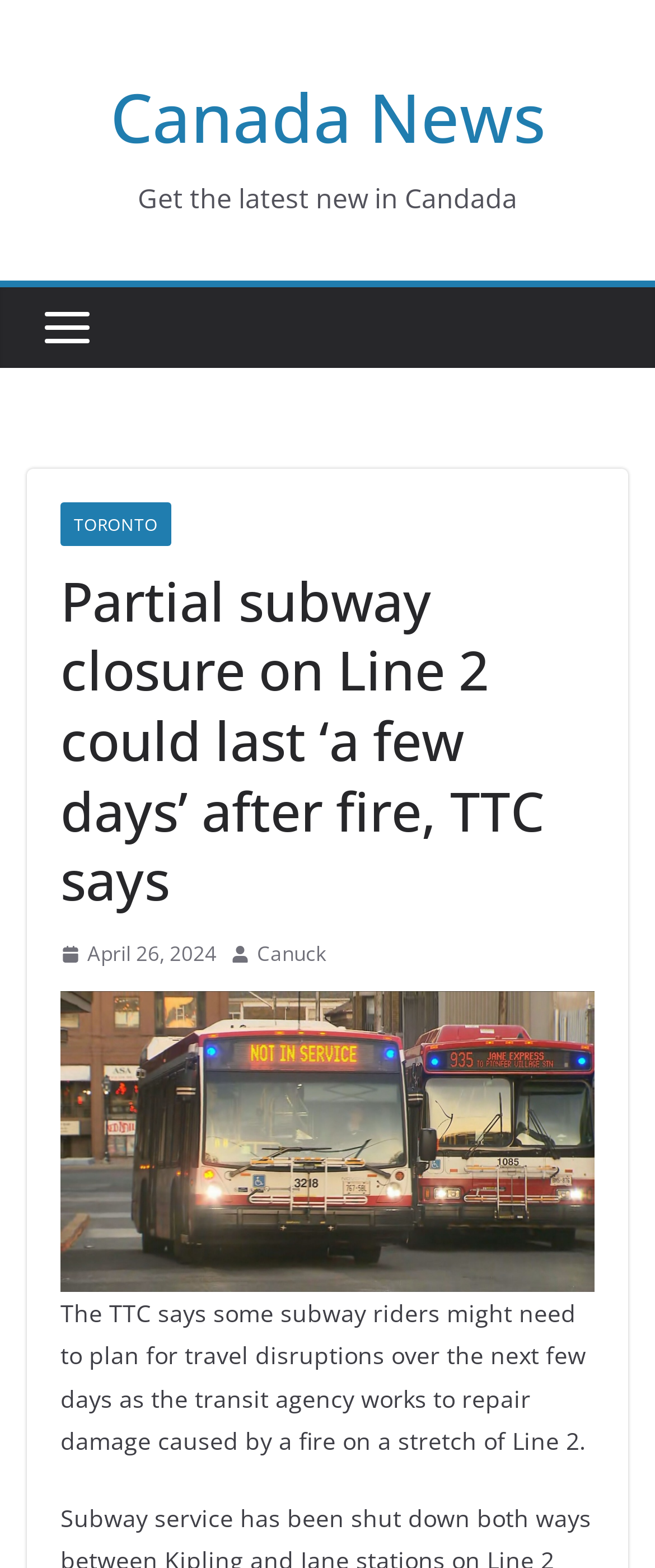Provide a comprehensive caption for the webpage.

The webpage appears to be a news article about a partial subway closure on Line 2 in Toronto, Canada. At the top, there is a heading that reads "Canada News" which is also a clickable link. Below this heading, there is a brief description that says "Get the latest news in Canada".

To the left of the description, there is a small image. Below the image, there is a link to "TORONTO" and a header that contains the main title of the article, "Partial subway closure on Line 2 could last ‘a few days’ after fire, TTC says". This title is quite prominent and takes up a significant portion of the page.

On the right side of the main title, there is a link to the date "April 26, 2024" accompanied by a small image and a time indicator. Below this, there are two more images, one of which is quite large and takes up a significant portion of the page.

There are three links on the page, one to "Canada News", one to "TORONTO", and one to "Canuck". The main content of the article is a paragraph of text that explains the subway closure and its expected duration. This text is located at the bottom of the page, below the large image.